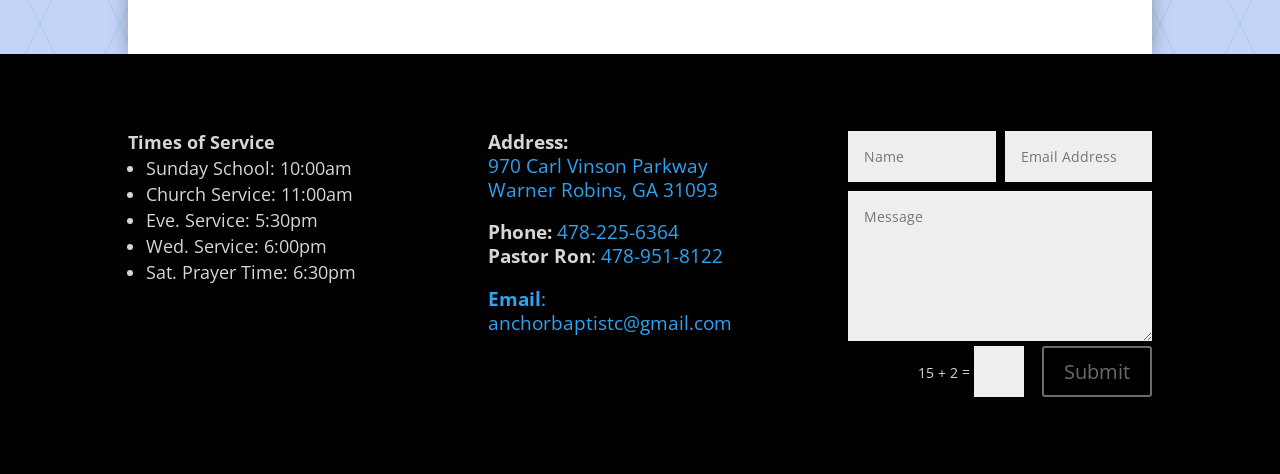Please indicate the bounding box coordinates of the element's region to be clicked to achieve the instruction: "Click phone number link". Provide the coordinates as four float numbers between 0 and 1, i.e., [left, top, right, bottom].

[0.435, 0.463, 0.531, 0.518]